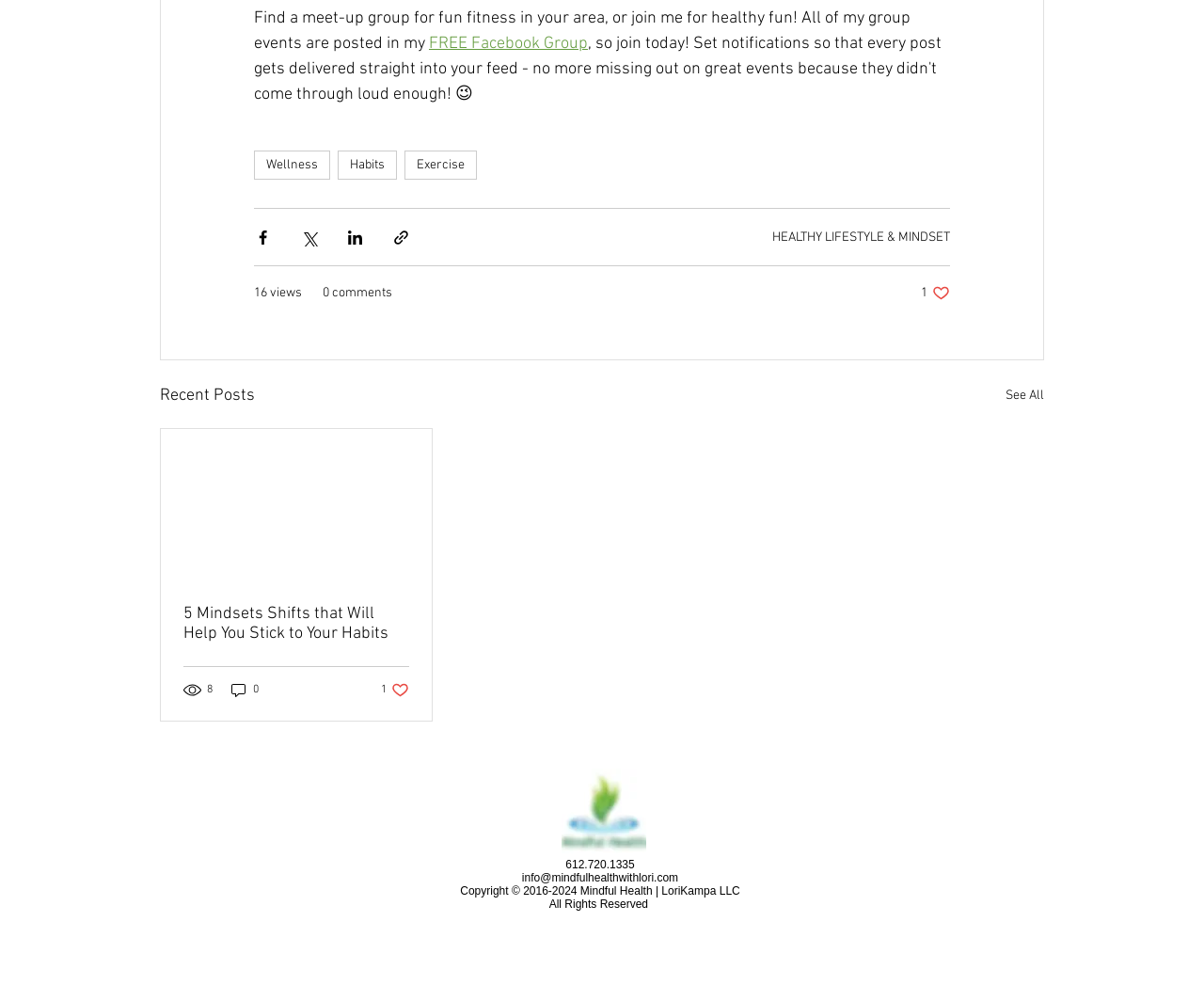Please specify the bounding box coordinates of the clickable section necessary to execute the following command: "Click on the '5 Mindsets Shifts that Will Help You Stick to Your Habits' link".

[0.152, 0.604, 0.34, 0.643]